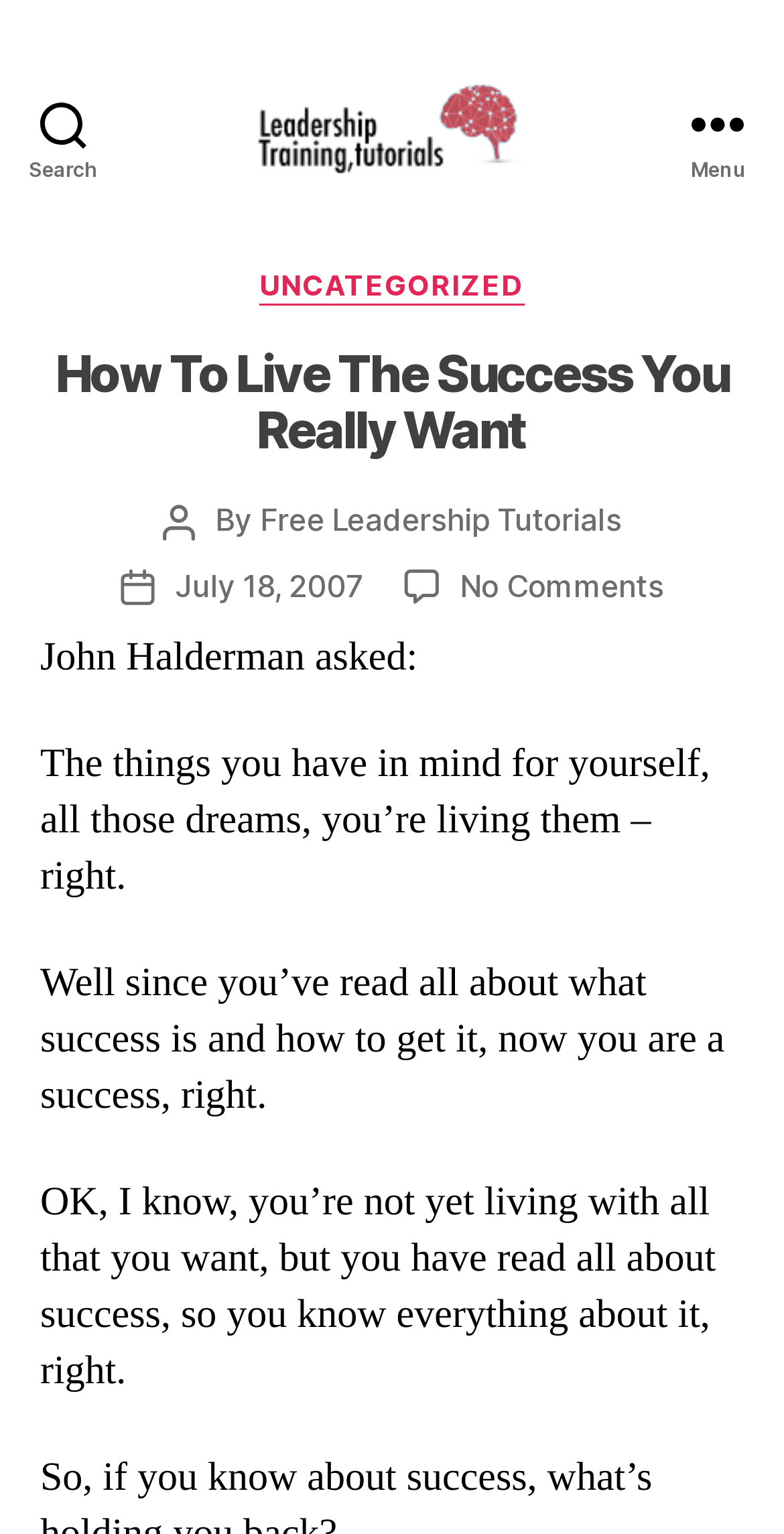From the webpage screenshot, predict the bounding box coordinates (top-left x, top-left y, bottom-right x, bottom-right y) for the UI element described here: athlete’s foot

None